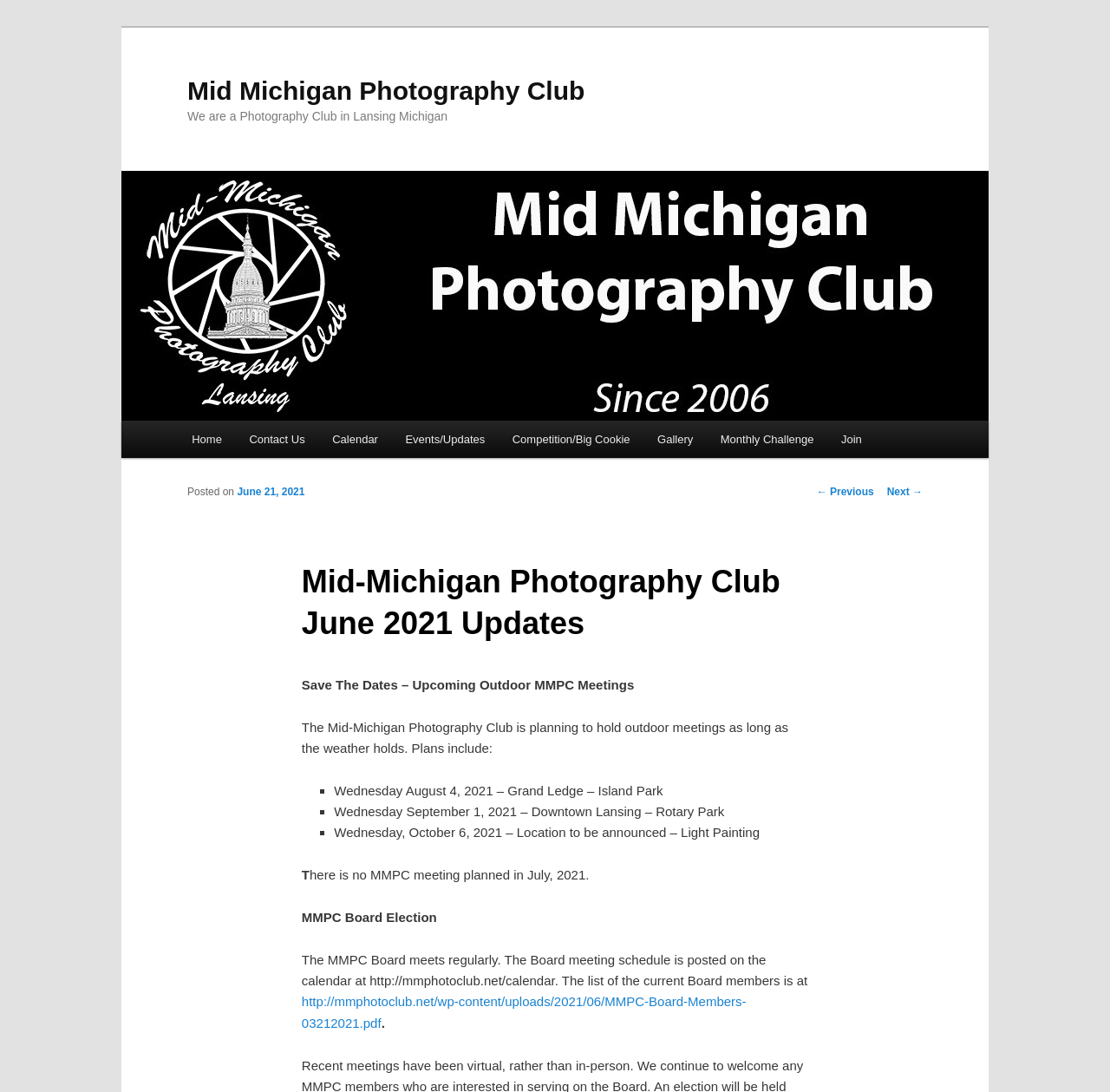Identify the primary heading of the webpage and provide its text.

Mid Michigan Photography Club